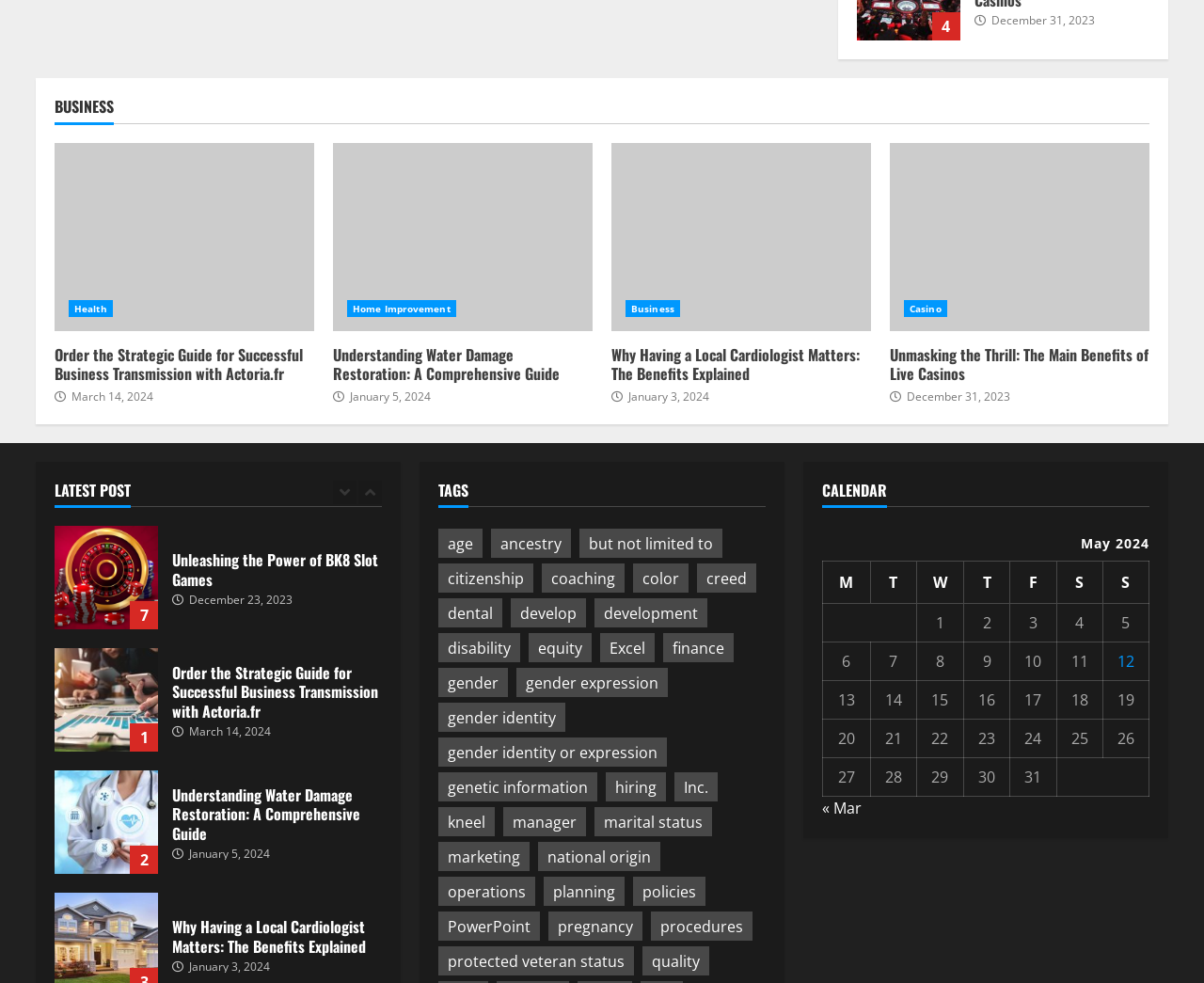Locate the bounding box coordinates of the clickable area needed to fulfill the instruction: "Click on the 'Unmasking the Thrill: The Main Benefits of Live Casinos' link".

[0.739, 0.145, 0.955, 0.336]